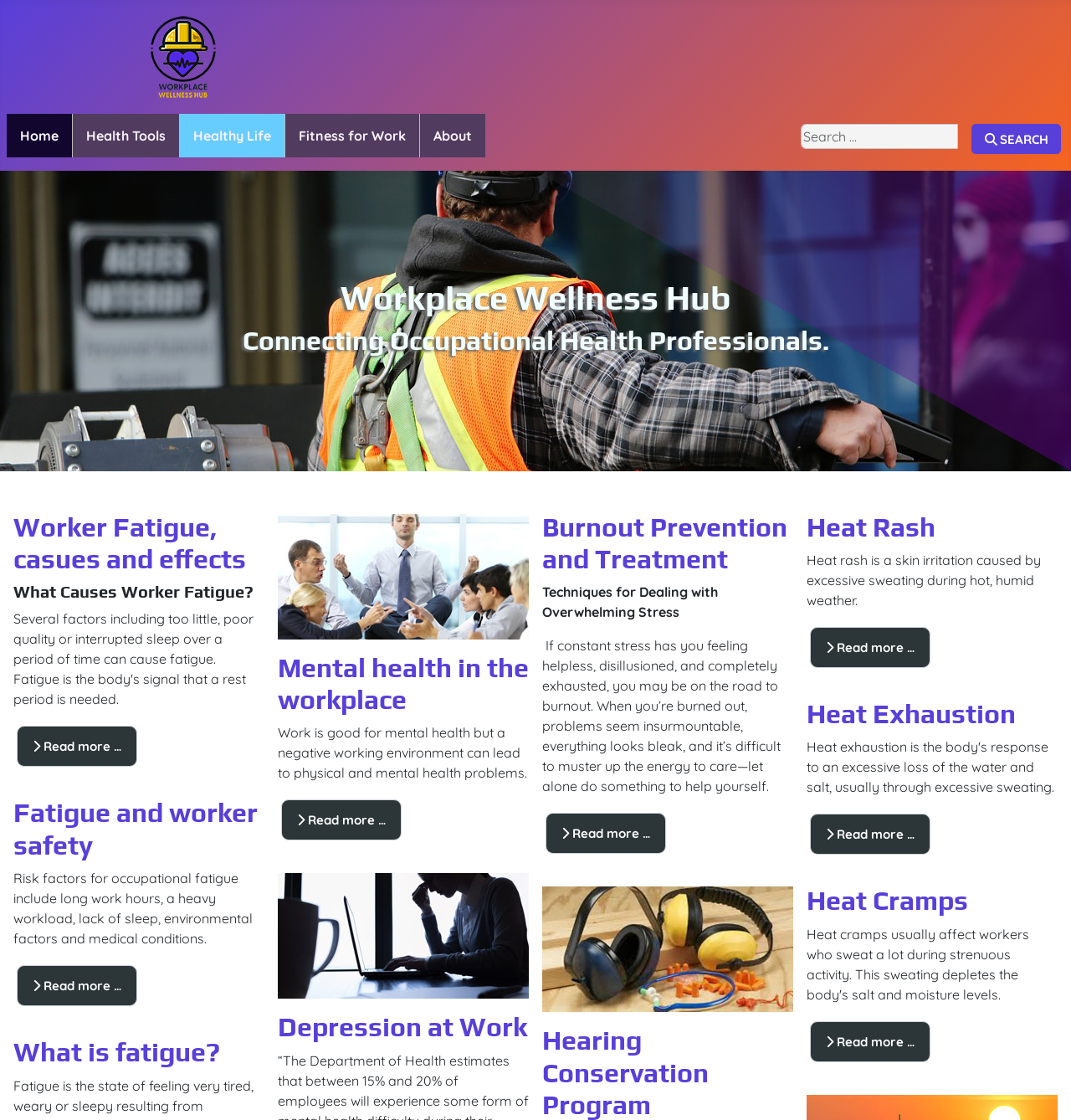What is the main topic of this webpage?
Analyze the image and deliver a detailed answer to the question.

Based on the webpage content, it appears that the main topic is workplace wellness, as there are various headings and links related to occupational health, worker fatigue, mental health, and other workplace-related health issues.